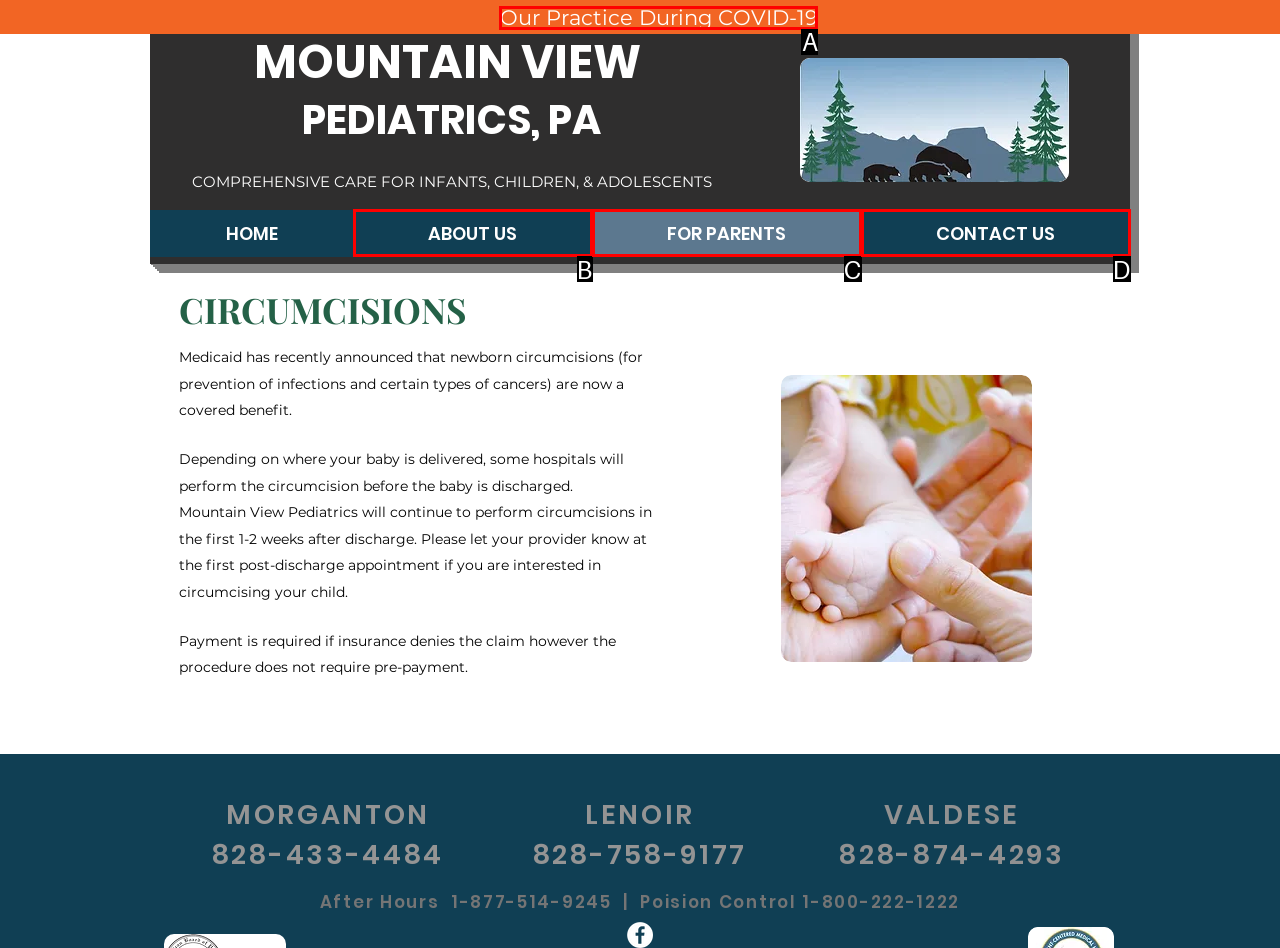Choose the option that best matches the element: Our Practice During COVID-19
Respond with the letter of the correct option.

A